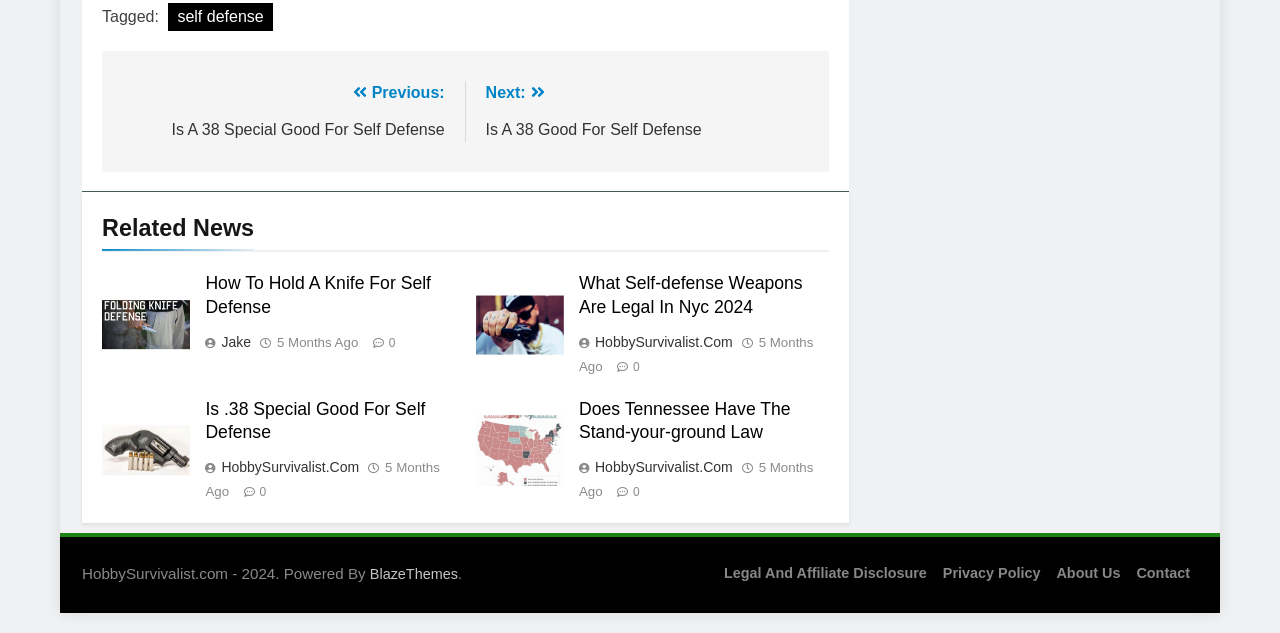Identify the bounding box coordinates of the area that should be clicked in order to complete the given instruction: "Click on 'Posts' navigation". The bounding box coordinates should be four float numbers between 0 and 1, i.e., [left, top, right, bottom].

[0.08, 0.08, 0.648, 0.271]